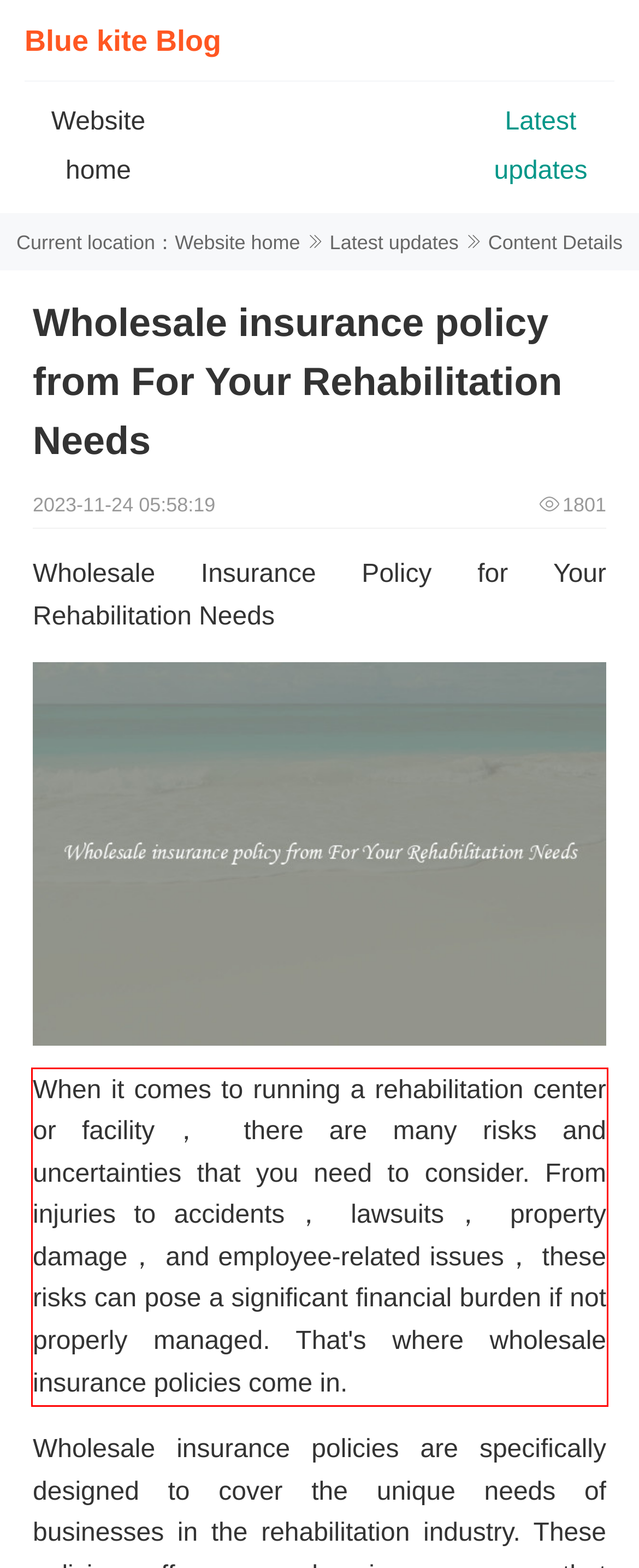Analyze the screenshot of a webpage where a red rectangle is bounding a UI element. Extract and generate the text content within this red bounding box.

When it comes to running a rehabilitation center or facility， there are many risks and uncertainties that you need to consider. From injuries to accidents， lawsuits， property damage， and employee-related issues， these risks can pose a significant financial burden if not properly managed. That's where wholesale insurance policies come in.